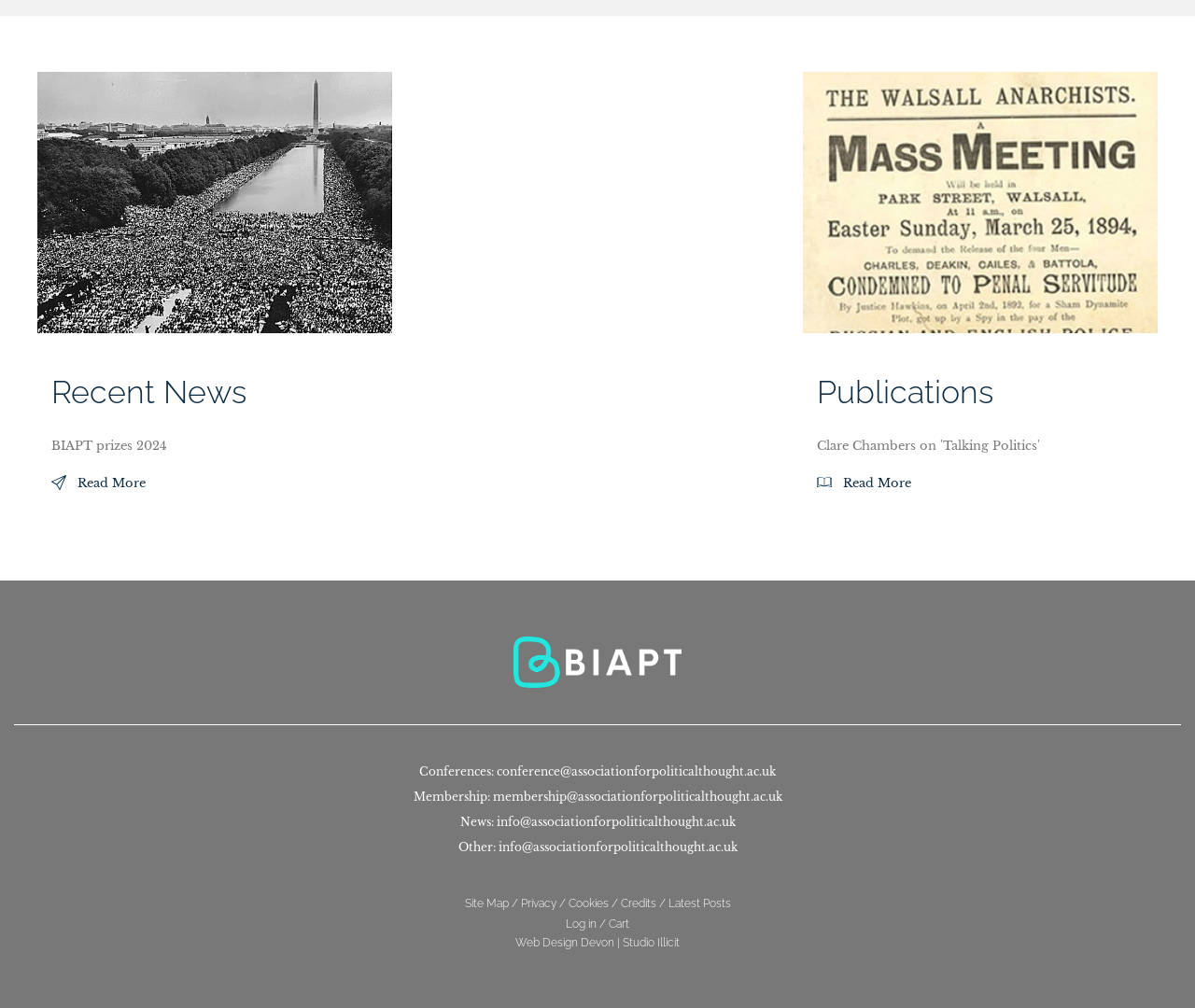Please find the bounding box coordinates (top-left x, top-left y, bottom-right x, bottom-right y) in the screenshot for the UI element described as follows: Latest Posts

[0.559, 0.89, 0.611, 0.903]